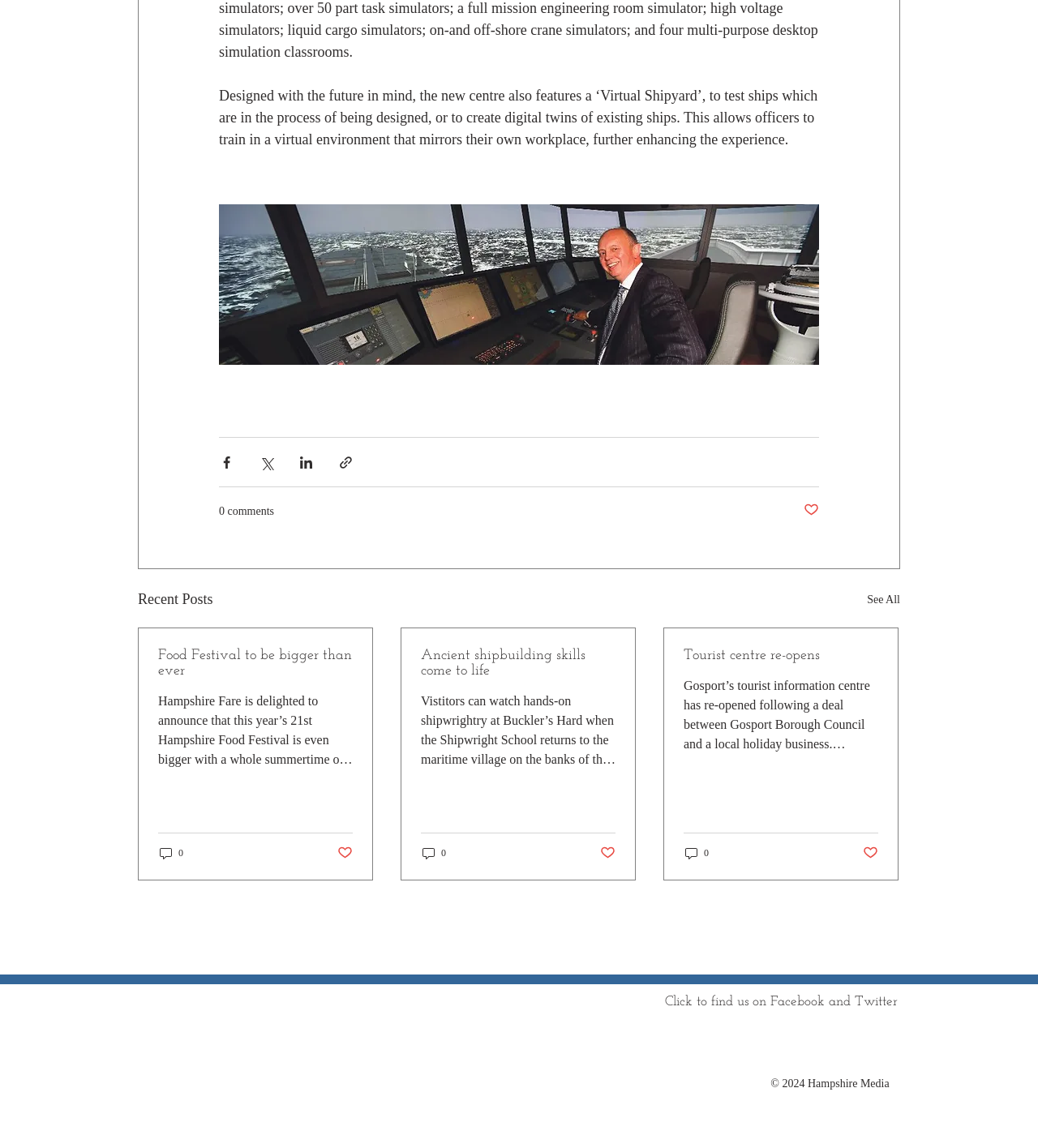Using the description "0", predict the bounding box of the relevant HTML element.

[0.659, 0.736, 0.684, 0.75]